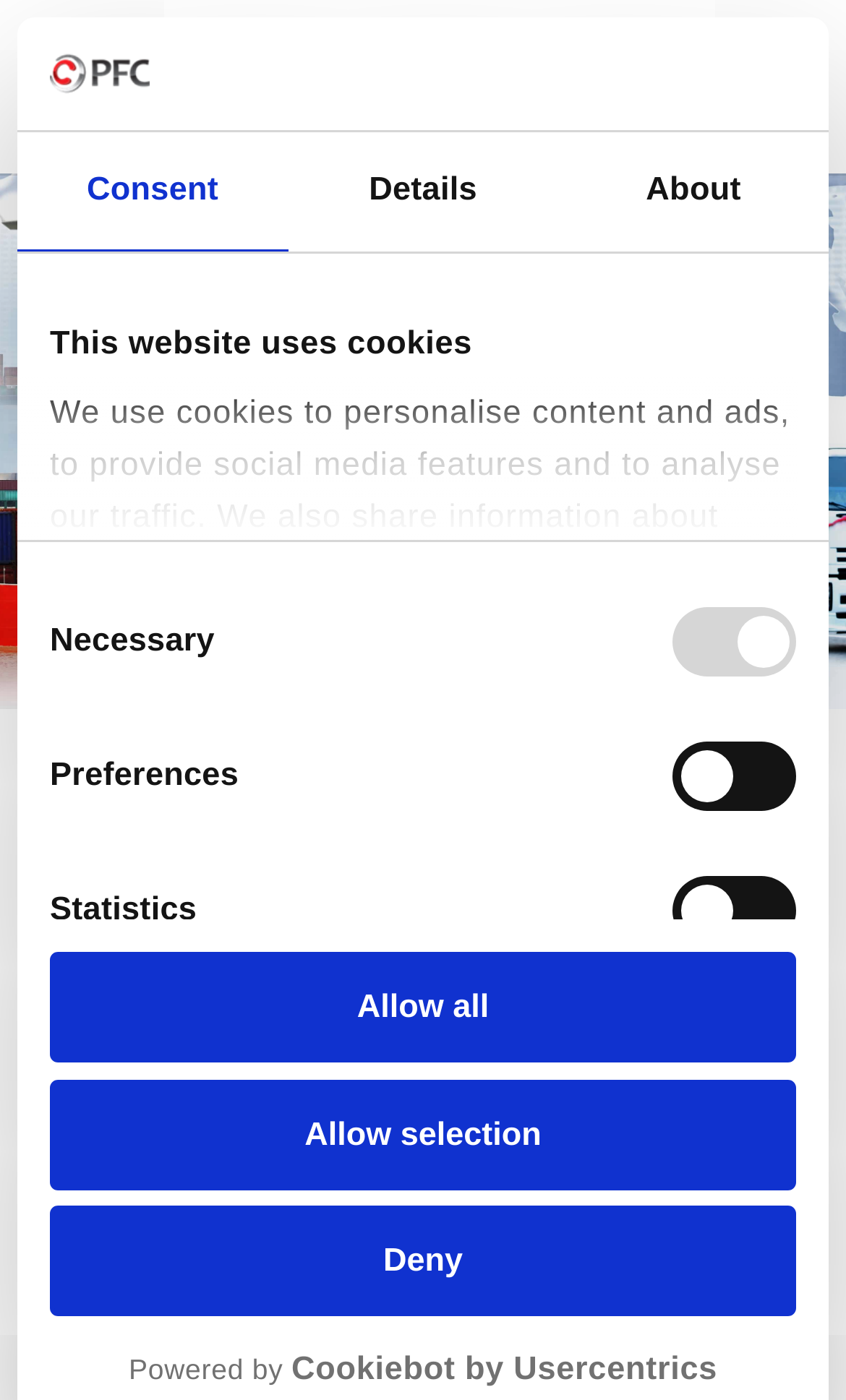Highlight the bounding box coordinates of the element you need to click to perform the following instruction: "Click the 'Verse by Verse' link."

None